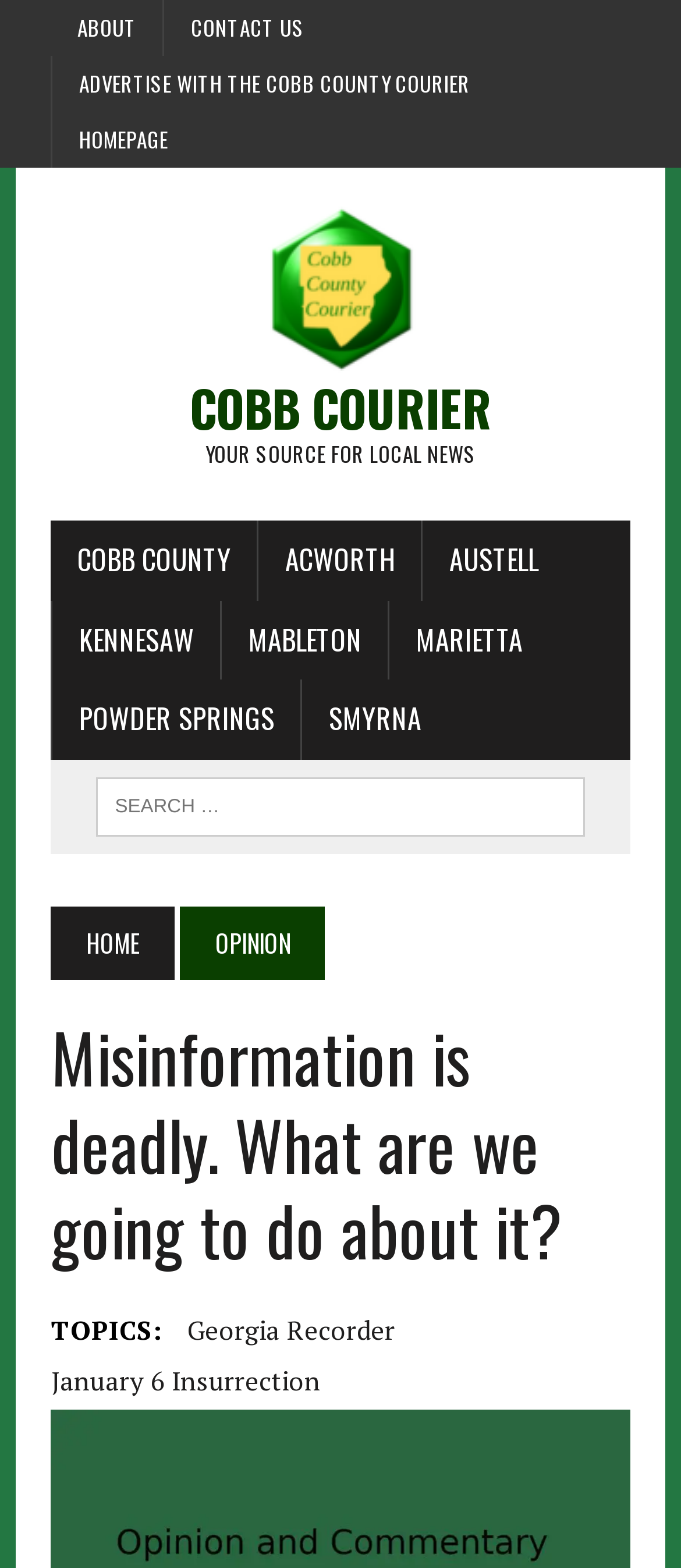Describe all the key features of the webpage in detail.

The webpage is an opinion article titled "Misinformation is deadly. What are we going to do about it?" published in the Georgia Recorder and republished with permission. 

At the top of the page, there are several links, including "ABOUT", "CONTACT US", "ADVERTISE WITH THE COBB COUNTY COURIER", and "HOMEPAGE", aligned horizontally. Below these links, there is a larger link "Cobb Courier" accompanied by an image and two headings, "COBB COURIER" and "YOUR SOURCE FOR LOCAL NEWS". 

Further down, there are several links to local news sections, including "COBB COUNTY", "ACWORTH", "AUSTELL", "KENNESAW", "MABLETON", "MARIETTA", "POWDER SPRINGS", and "SMYRNA", arranged horizontally. 

On the right side of the page, there is a search box. Below the search box, there are two links, "HOME" and "OPINION", aligned horizontally. 

The main content of the article starts below these links, with a heading "Misinformation is deadly. What are we going to do about it?" followed by a subheading "TOPICS:". The article is attributed to the Georgia Recorder and has a related topic link "January 6 Insurrection".